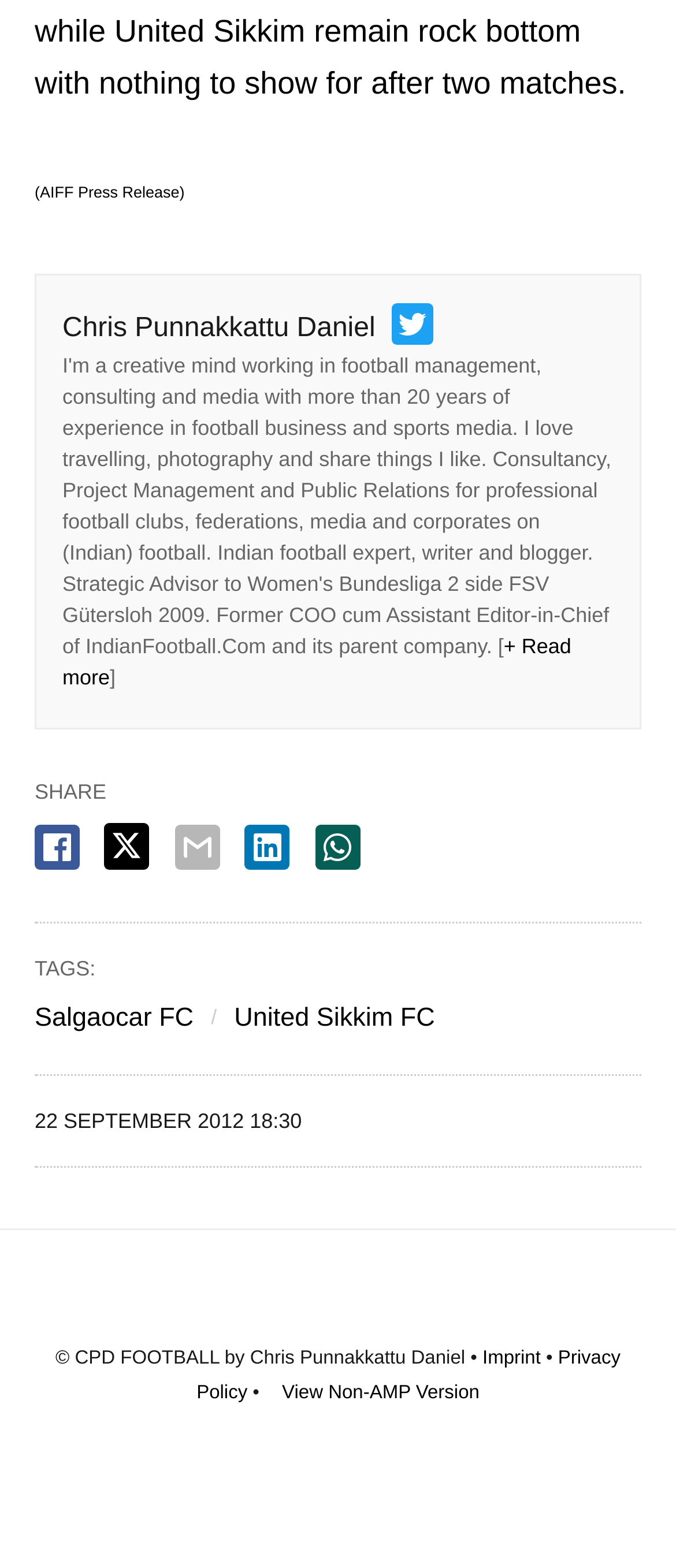Identify the bounding box coordinates of the part that should be clicked to carry out this instruction: "View United Sikkim FC tag".

[0.346, 0.64, 0.643, 0.659]